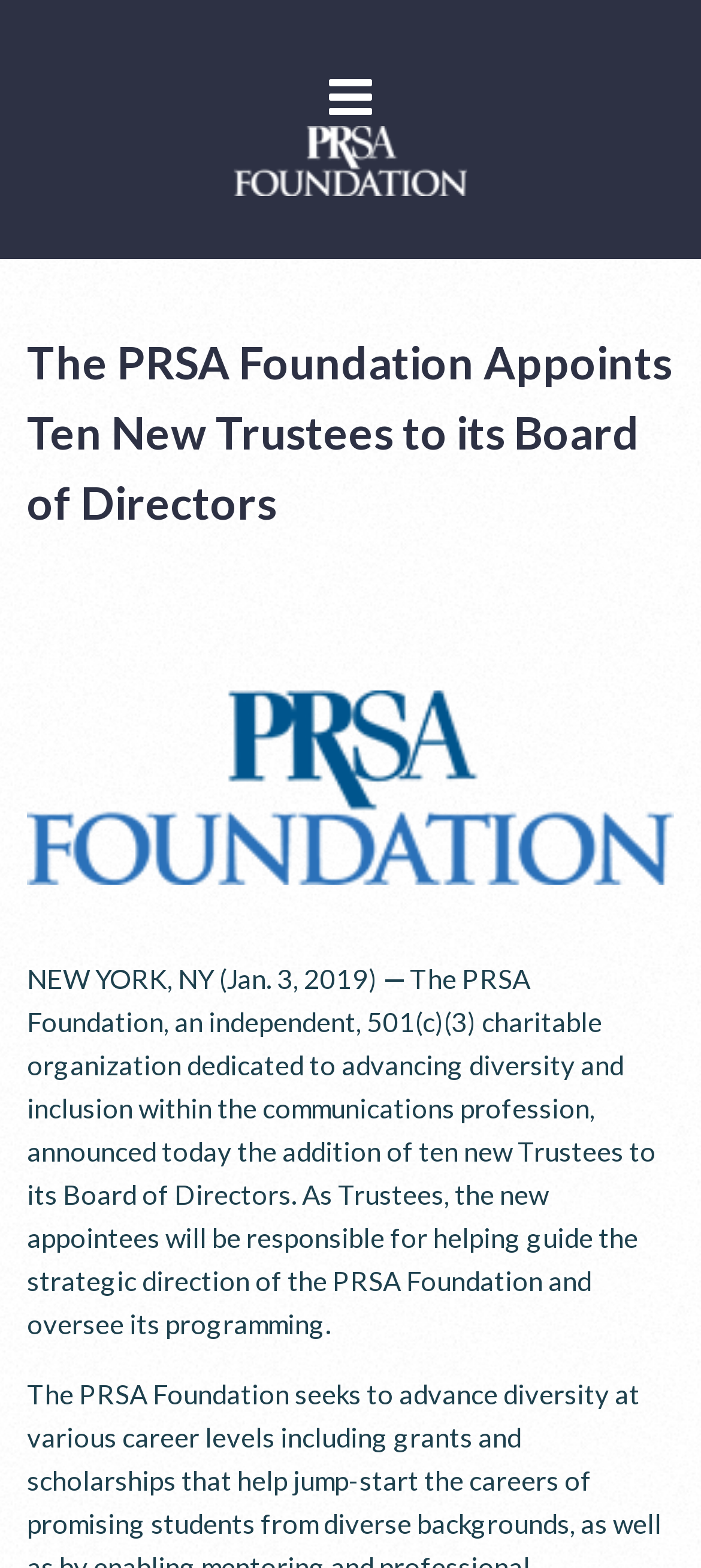What is the date of the announcement?
Provide a detailed answer to the question, using the image to inform your response.

The answer can be found in the StaticText element that says 'NEW YORK, NY (Jan. 3, 2019)'